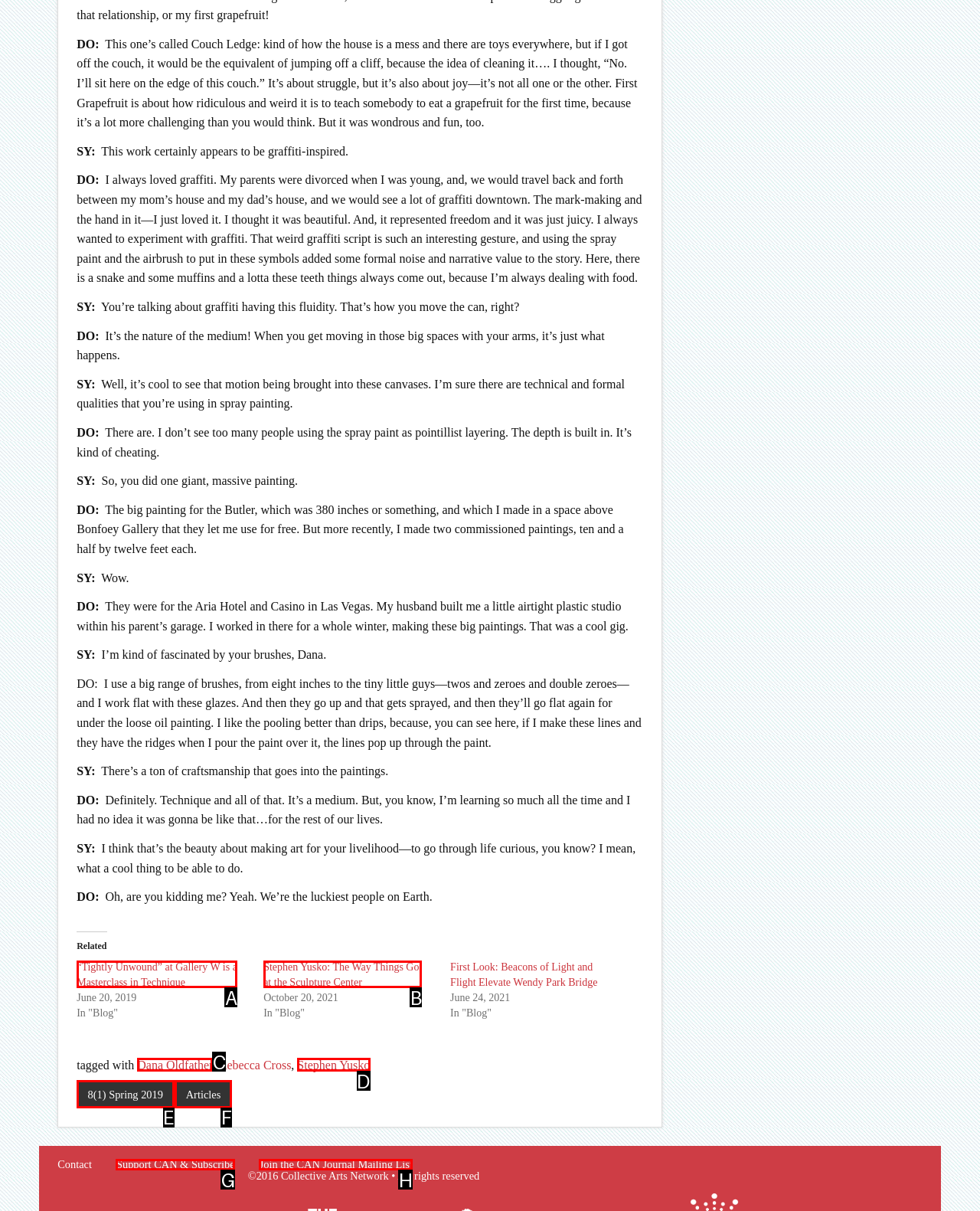Match the following description to the correct HTML element: Support CAN & Subscribe Indicate your choice by providing the letter.

G